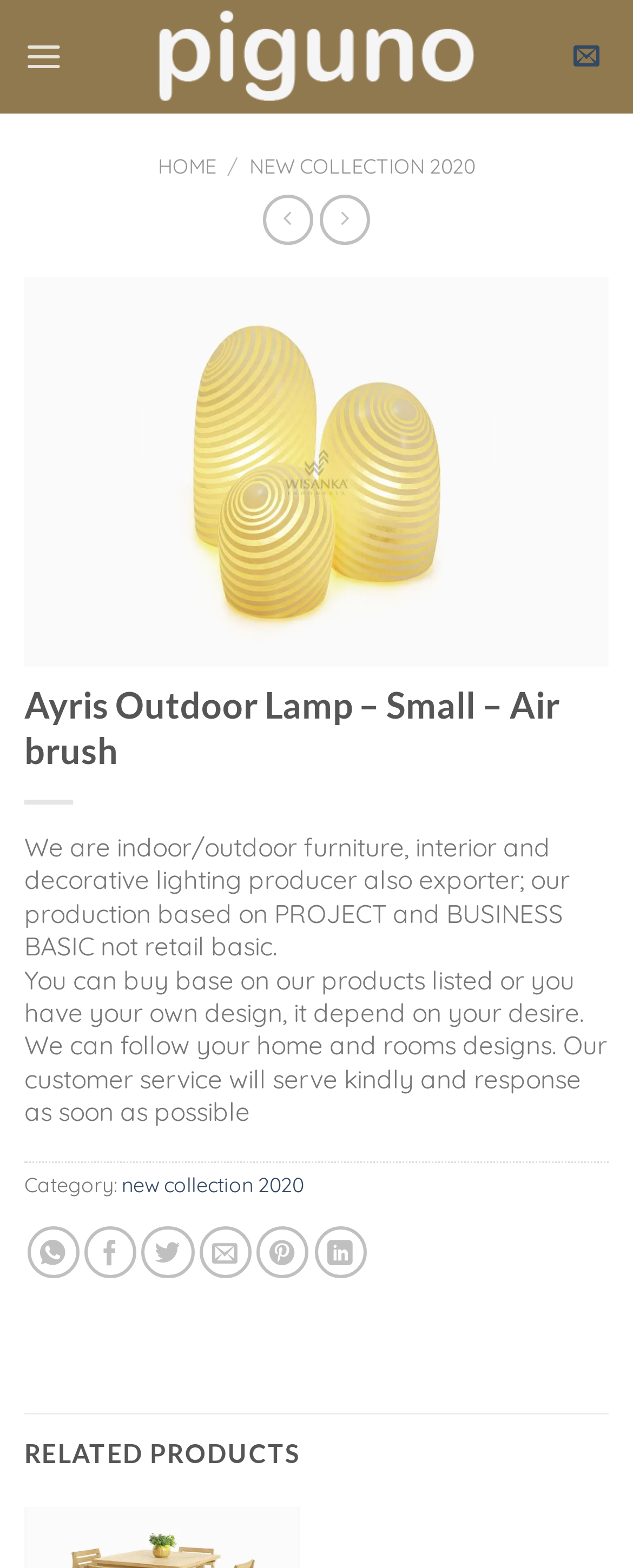Please provide a short answer using a single word or phrase for the question:
What social media platforms can users share this product on?

WhatsApp, Facebook, Twitter, LinkedIn, Pinterest